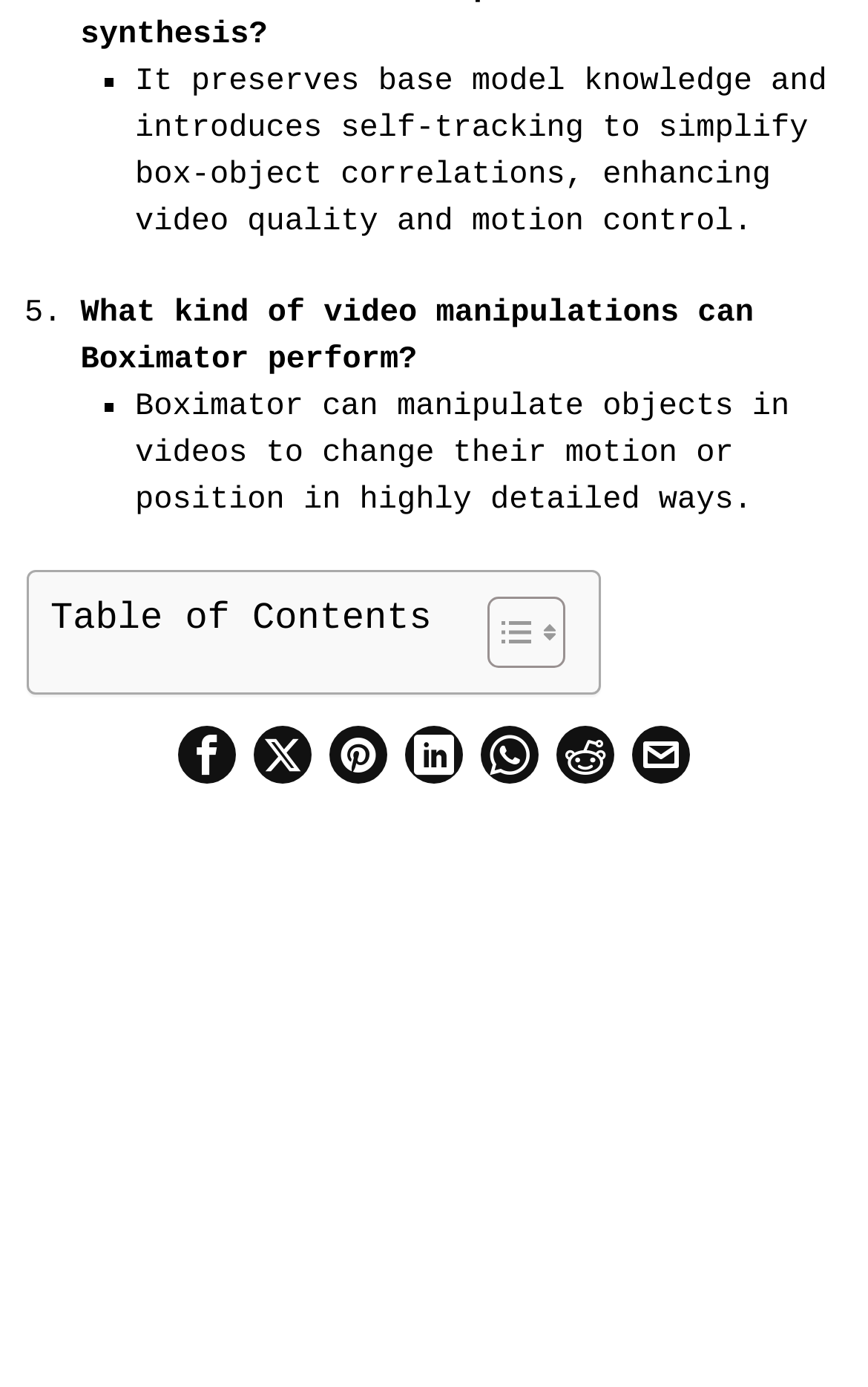How many social media platforms are available for sharing?
Answer the question based on the image using a single word or a brief phrase.

6